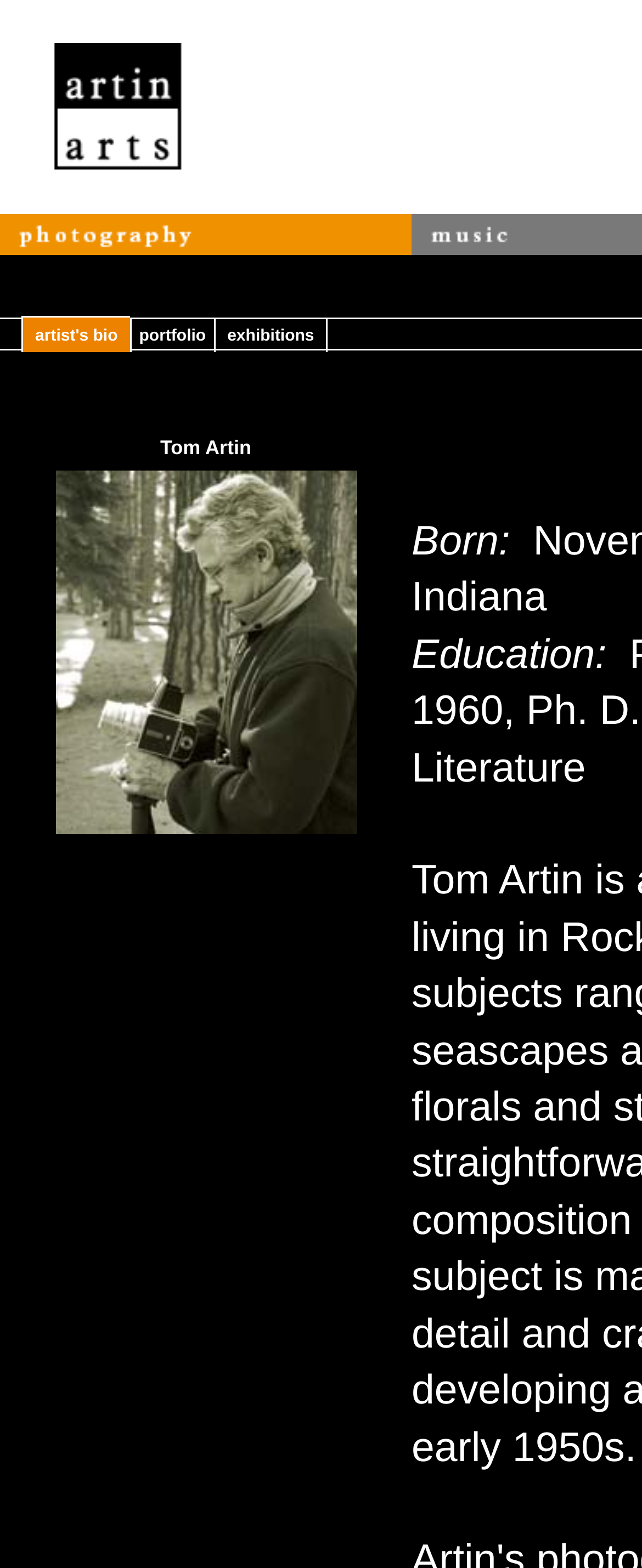Given the description of a UI element: "name="MENU_4"", identify the bounding box coordinates of the matching element in the webpage screenshot.

[0.0, 0.151, 0.641, 0.166]